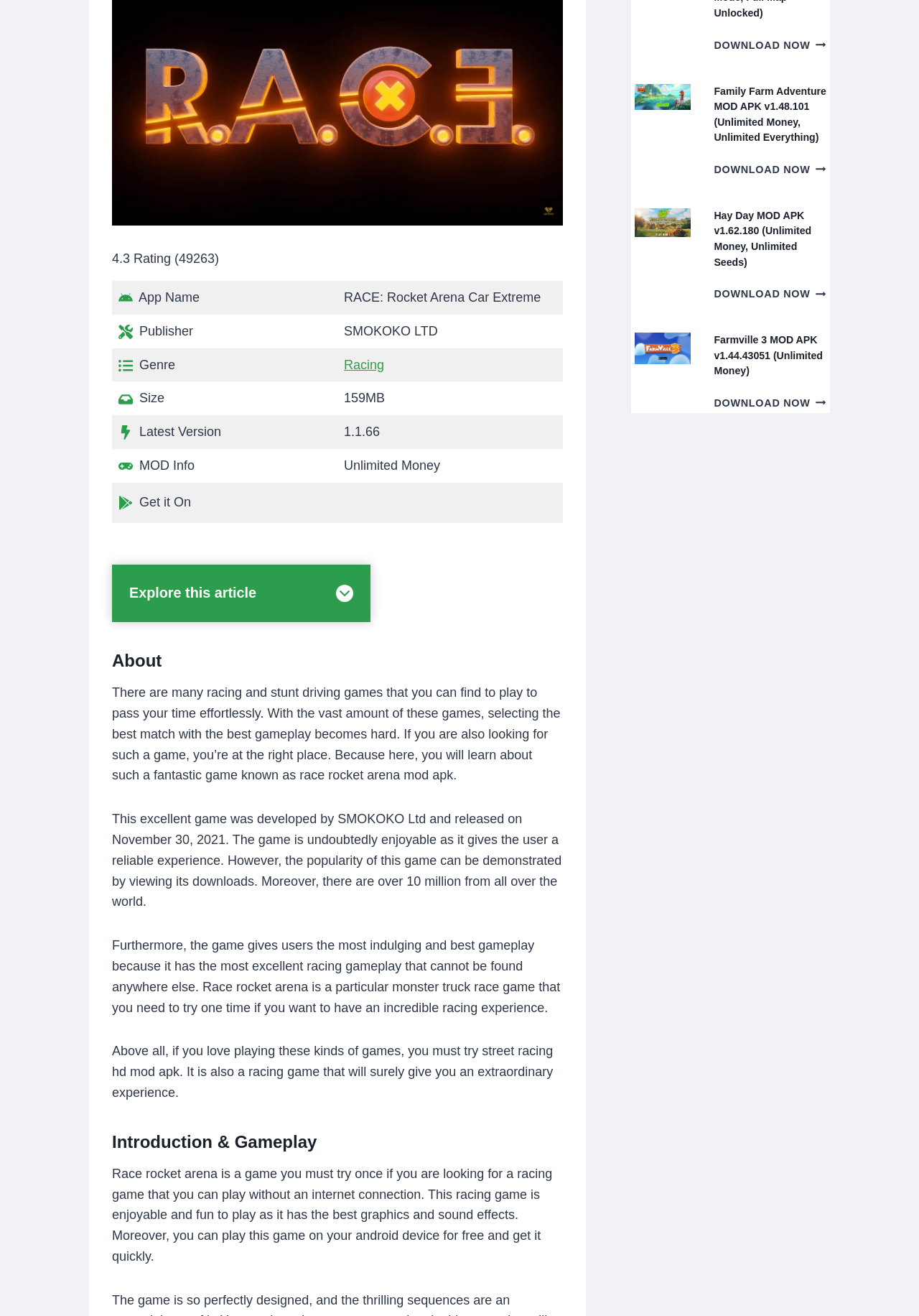Locate the bounding box of the UI element with the following description: "Racing".

[0.374, 0.272, 0.418, 0.282]